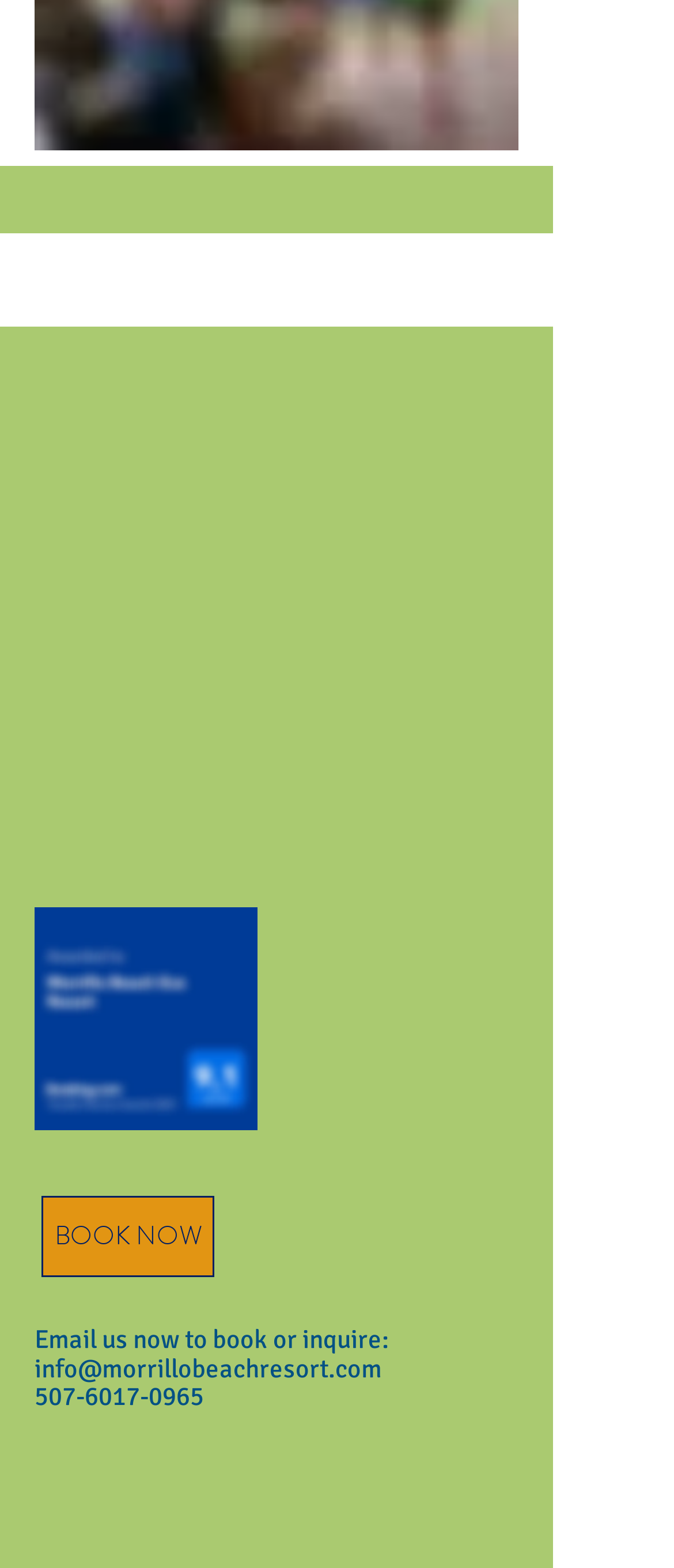What is the call-to-action button on the webpage?
Give a detailed and exhaustive answer to the question.

The link element 'BOOK NOW' is a prominent button on the webpage, indicating a call-to-action for the user to book something.